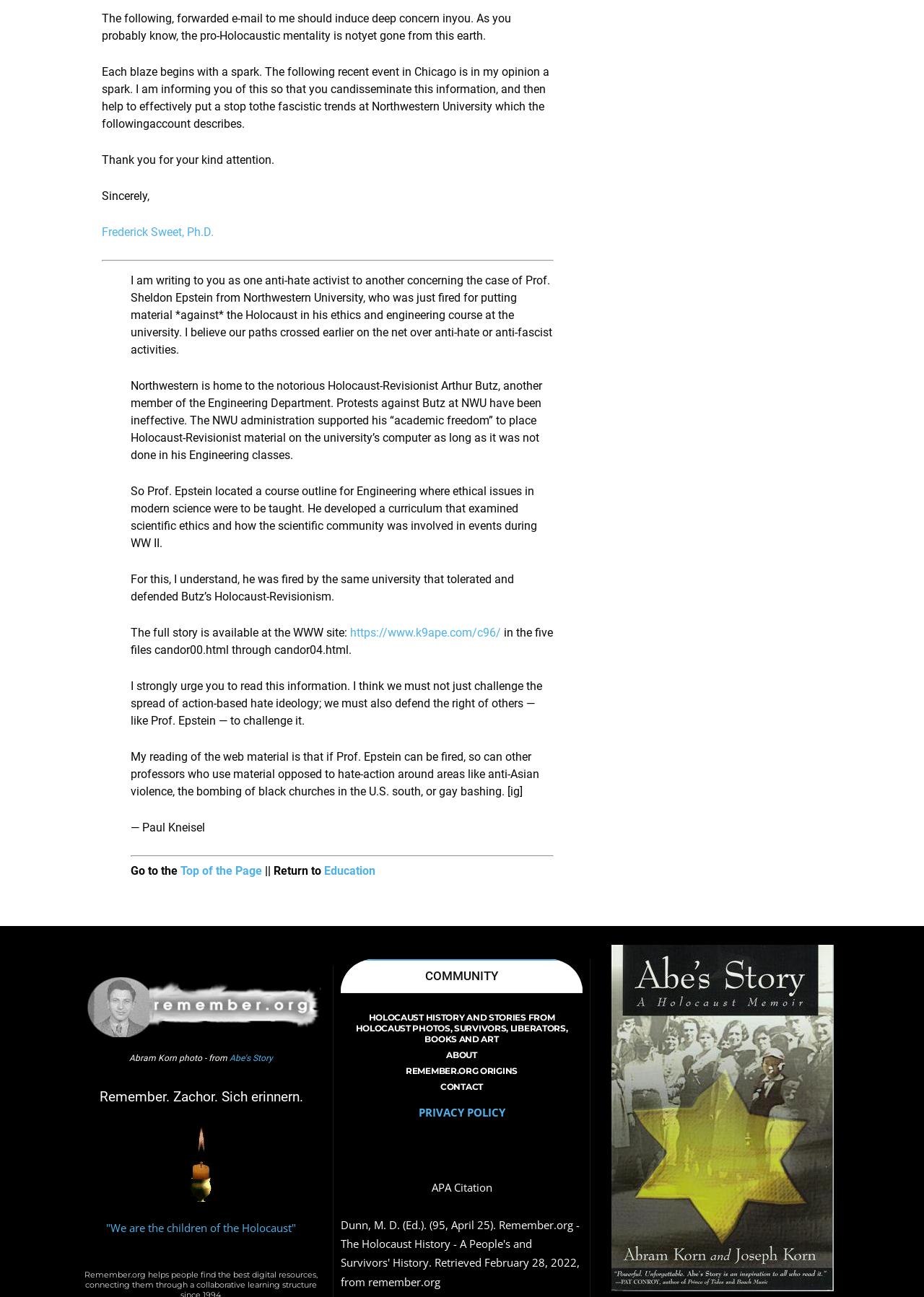Find the bounding box coordinates for the HTML element described as: "Education". The coordinates should consist of four float values between 0 and 1, i.e., [left, top, right, bottom].

[0.351, 0.666, 0.406, 0.677]